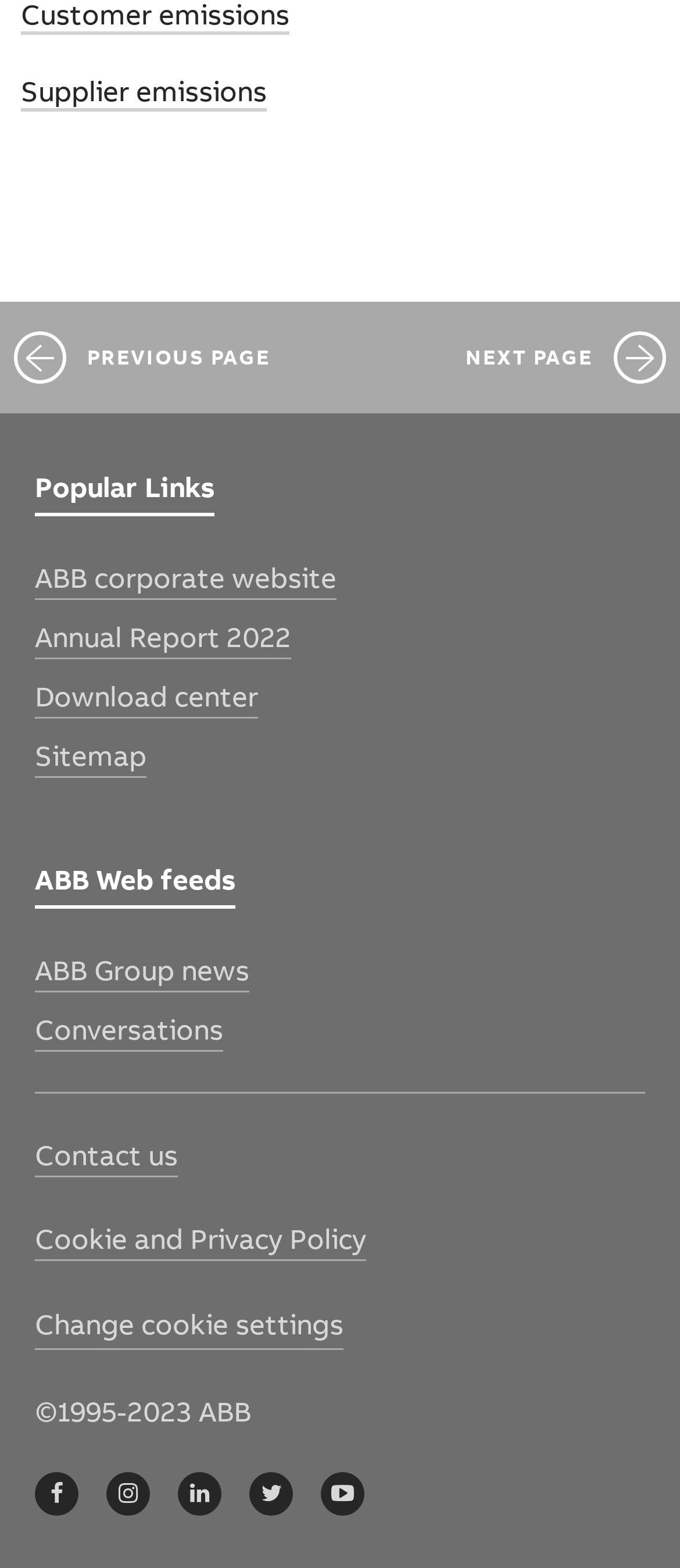Locate the bounding box coordinates of the clickable area needed to fulfill the instruction: "Go to previous page".

[0.0, 0.192, 0.5, 0.263]